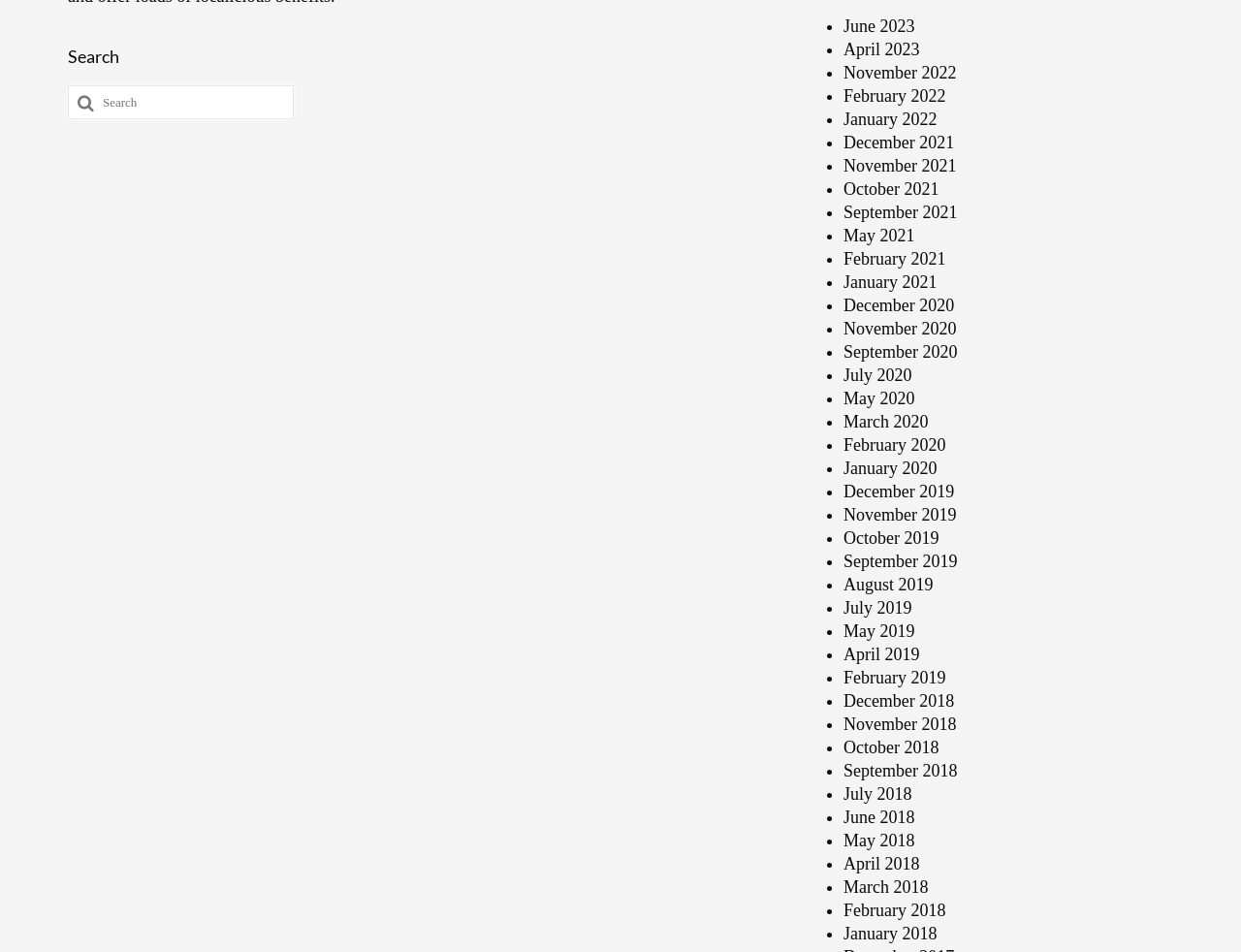From the webpage screenshot, predict the bounding box of the UI element that matches this description: "parent_node: Search for: name="s" placeholder="Search"".

[0.055, 0.09, 0.237, 0.126]